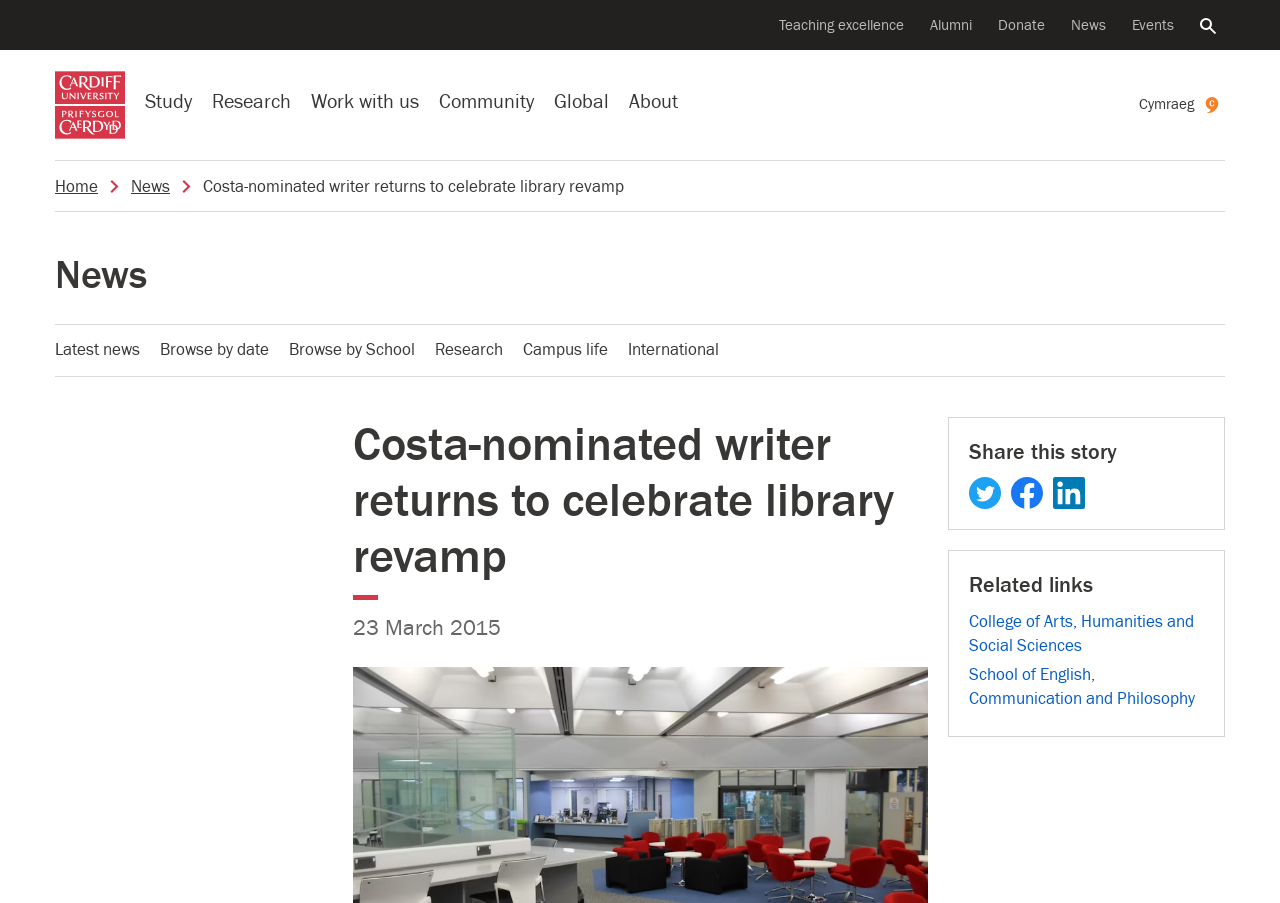Please locate the clickable area by providing the bounding box coordinates to follow this instruction: "Share this story on Twitter".

[0.757, 0.534, 0.782, 0.556]